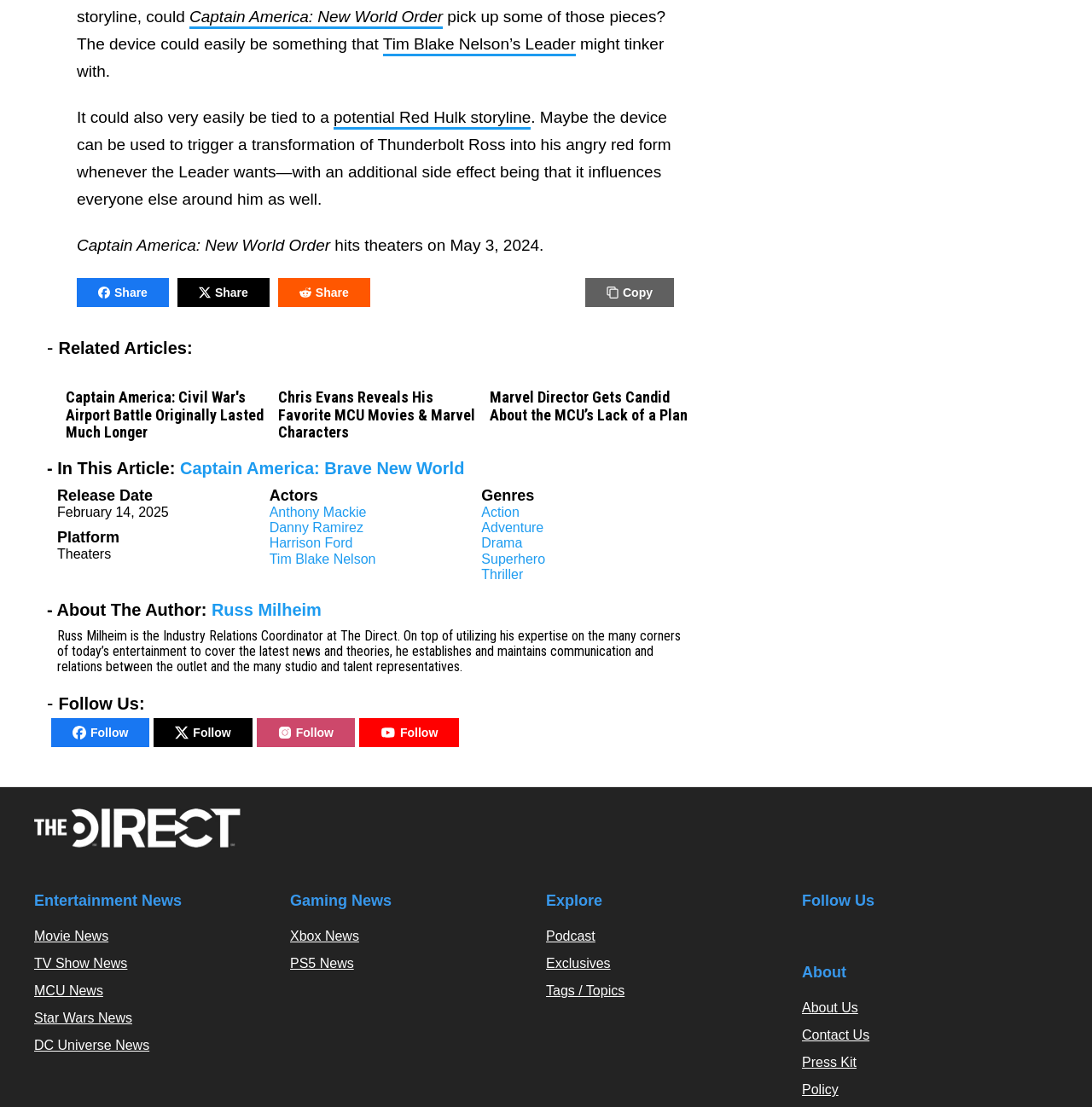What is the title of the movie mentioned in the article?
Answer the question based on the image using a single word or a brief phrase.

Captain America: New World Order